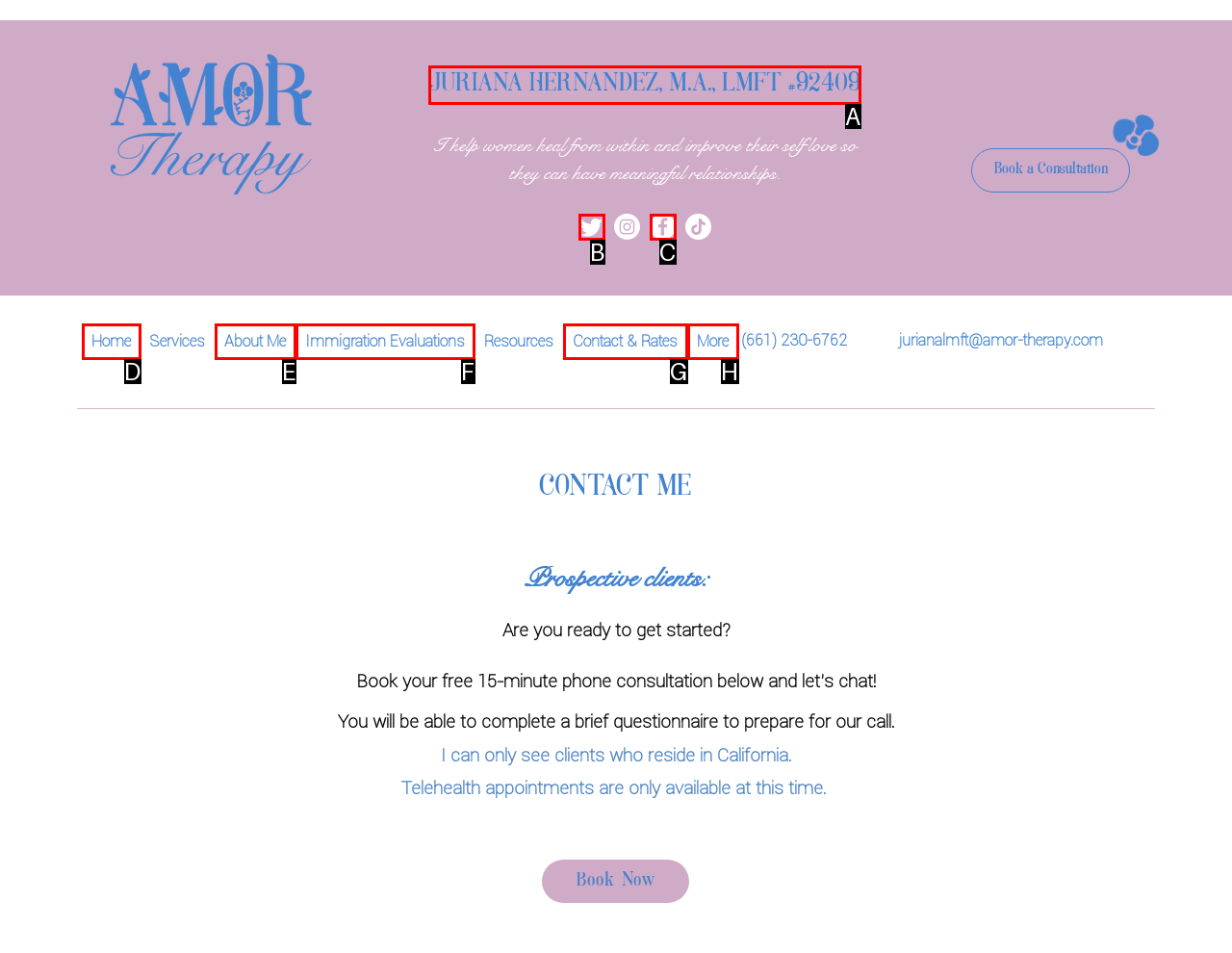Given the description: JURIANA HERNANDEZ, M.A., LMFT #92409, determine the corresponding lettered UI element.
Answer with the letter of the selected option.

A